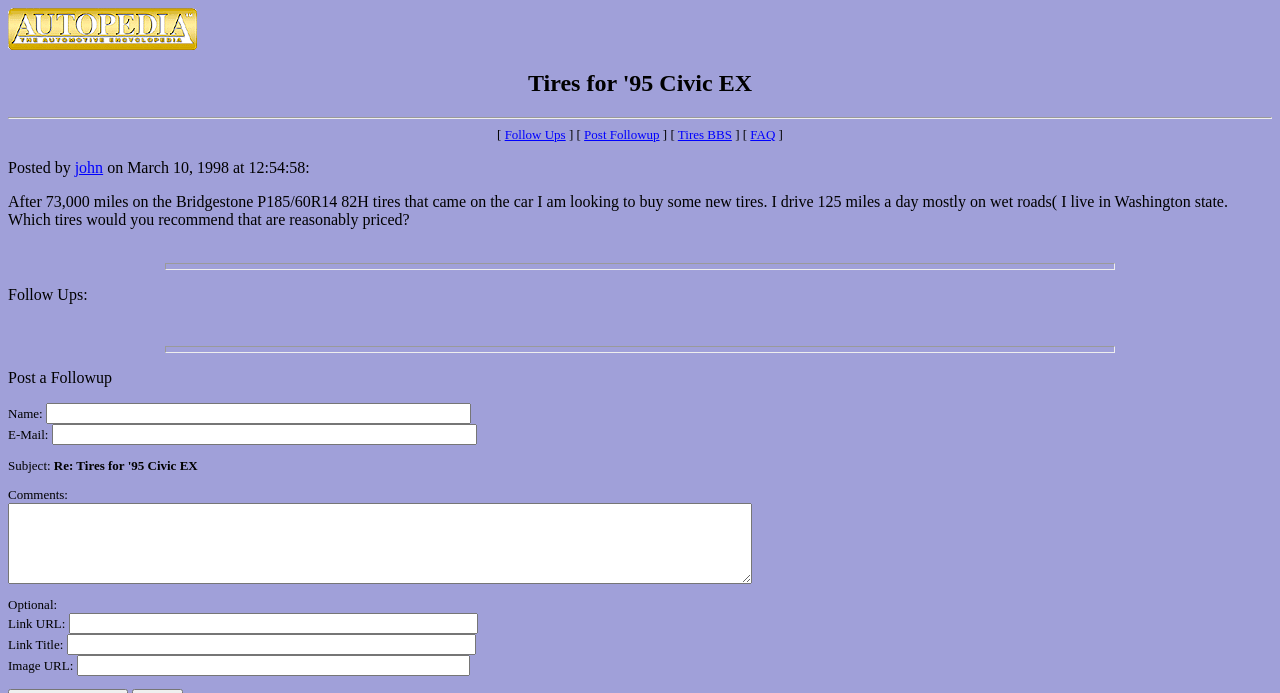Give a detailed account of the webpage, highlighting key information.

This webpage is about finding tires for a 1995 Honda Civic EX. At the top, there is a small image and a link on the left side, followed by a heading that reads "Tires for '95 Civic EX". Below the heading, there is a horizontal separator line. 

On the left side, there is a block of text that says "Posted by john on March 10, 1998 at 12:54:58" followed by a paragraph describing the user's experience with their current tires and asking for recommendations for new tires. 

To the right of the paragraph, there are several links, including "Follow Ups", "Post Followup", "Tires BBS", and "FAQ". These links are aligned horizontally and are separated by short vertical gaps.

Below the links, there is another horizontal separator line, followed by a section labeled "Follow Ups:". This section has a "Post a Followup" button and a few text boxes to input name, email, subject, and comments. There are also optional fields to input a link URL, link title, and image URL.

Overall, the webpage appears to be a forum or discussion board where users can ask questions and share their experiences related to finding tires for their vehicles.